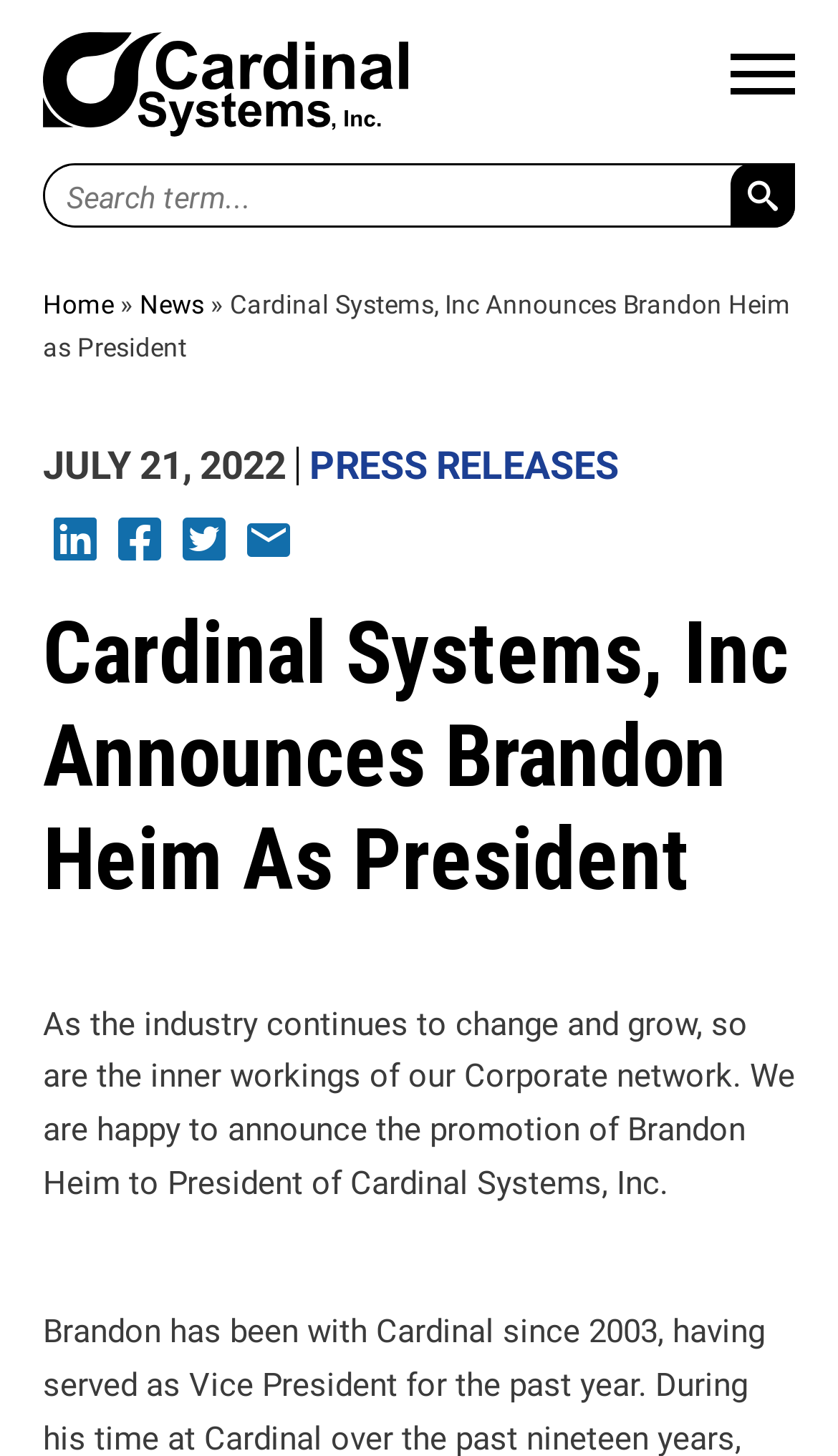Can you specify the bounding box coordinates for the region that should be clicked to fulfill this instruction: "Get tips for first time buyers".

None